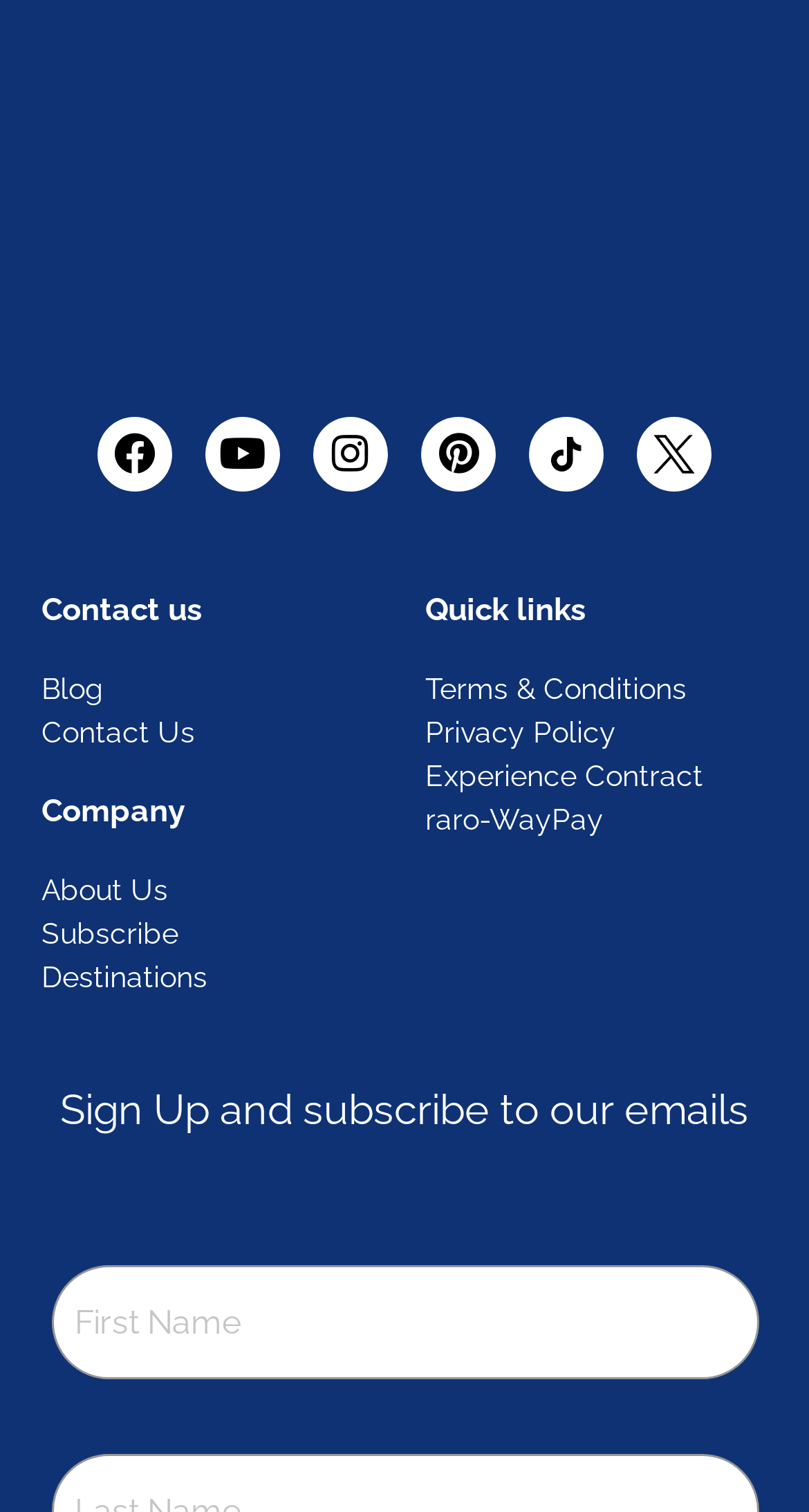Using the description: "About Us", determine the UI element's bounding box coordinates. Ensure the coordinates are in the format of four float numbers between 0 and 1, i.e., [left, top, right, bottom].

[0.051, 0.574, 0.474, 0.603]